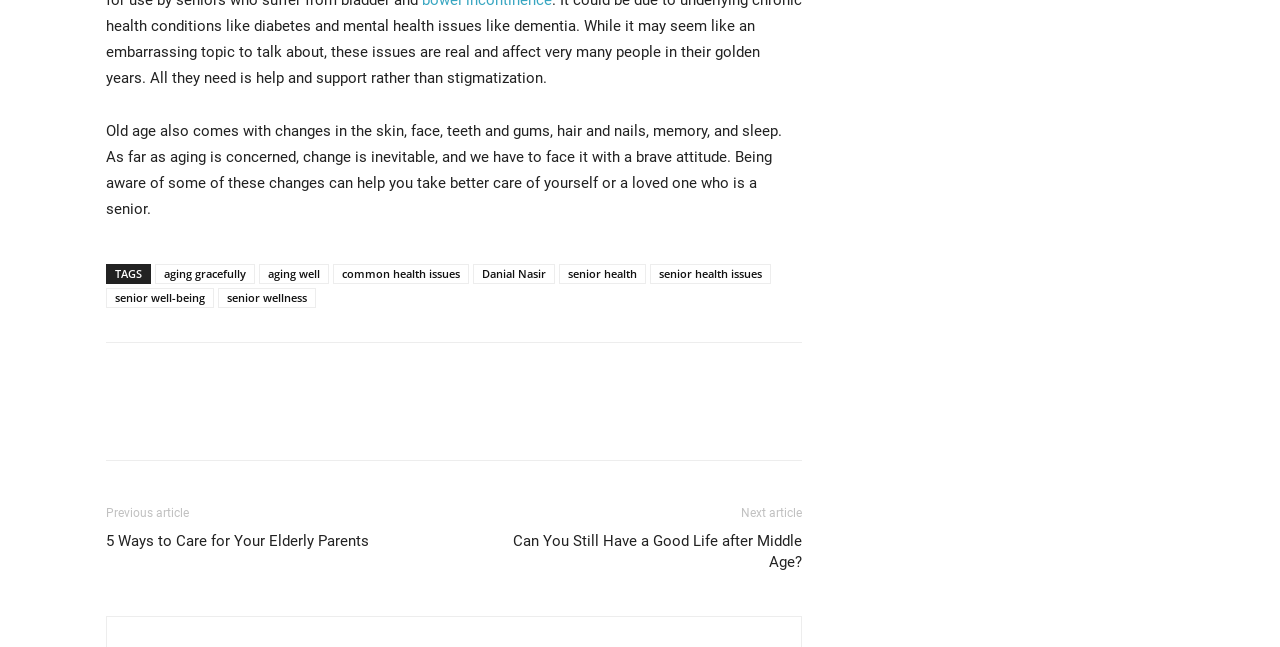Please determine the bounding box coordinates of the element to click on in order to accomplish the following task: "Explore ghost stories". Ensure the coordinates are four float numbers ranging from 0 to 1, i.e., [left, top, right, bottom].

None